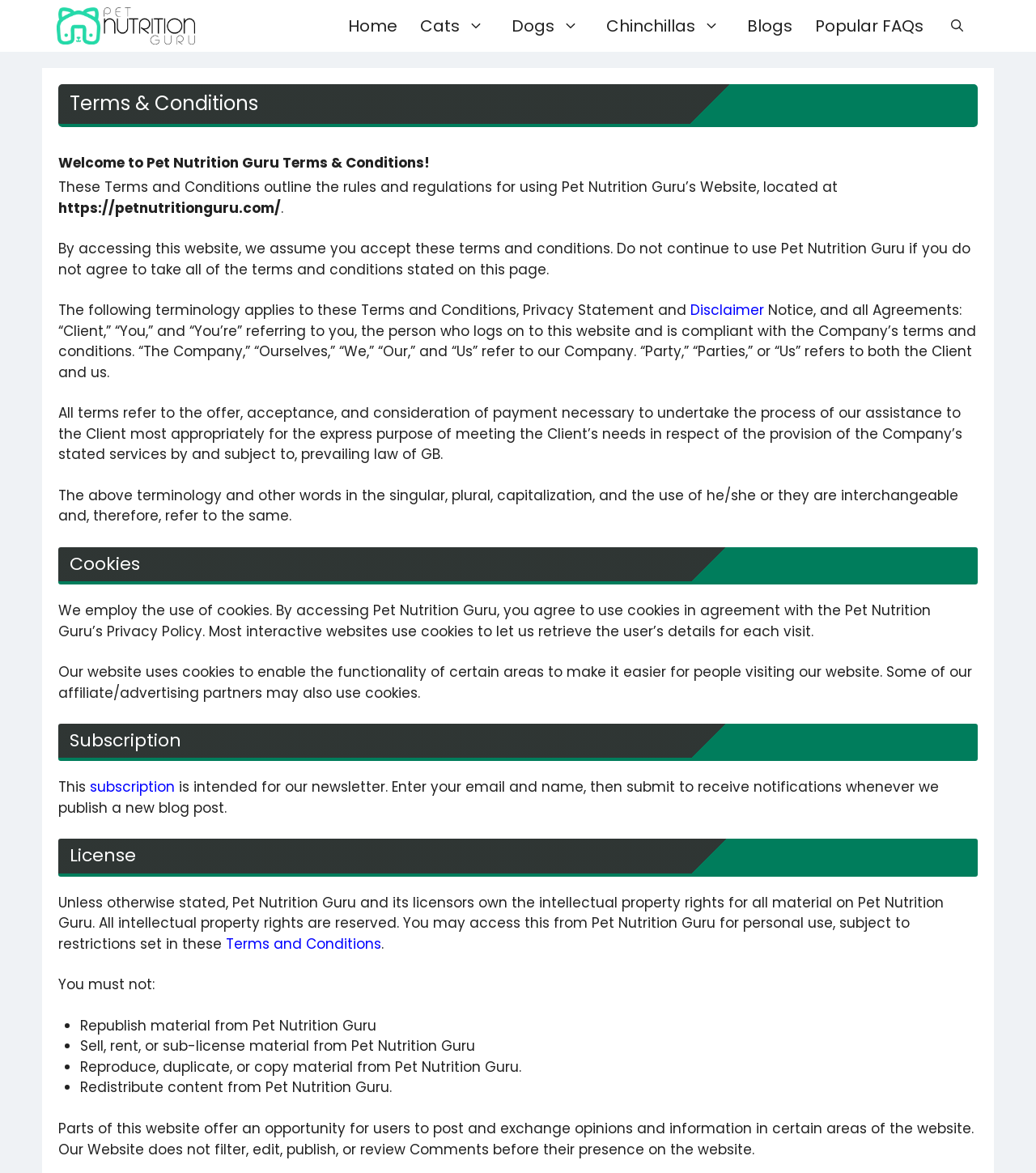Locate the bounding box coordinates of the area to click to fulfill this instruction: "Subscribe to newsletter". The bounding box should be presented as four float numbers between 0 and 1, in the order [left, top, right, bottom].

[0.087, 0.663, 0.173, 0.679]